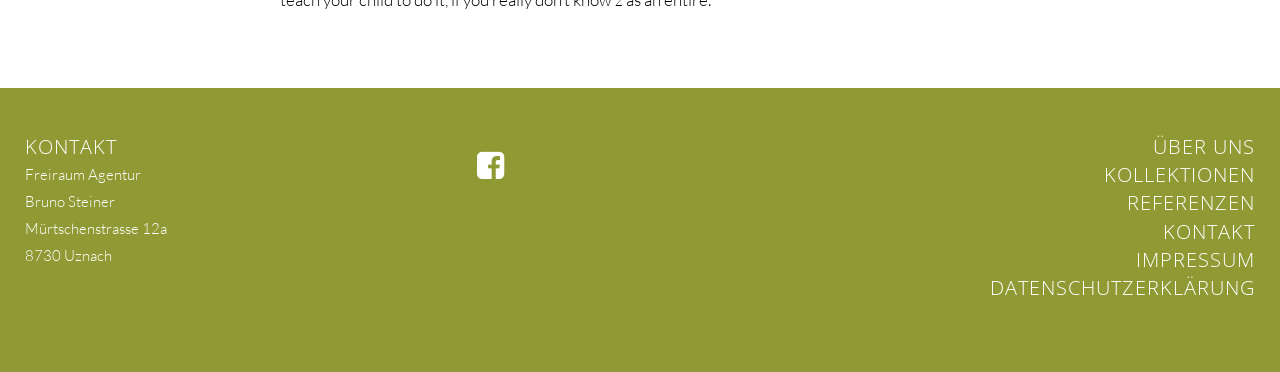How many links are there in the top right corner?
Please answer the question as detailed as possible based on the image.

The links in the top right corner can be found by examining the bounding box coordinates of the link elements. There are six links with text 'ÜBER UNS', 'KOLLEKTIONEN', 'REFERENZEN', 'KONTAKT', 'IMPRESSUM', and 'DATENSCHUTZERKLÄRUNG'.